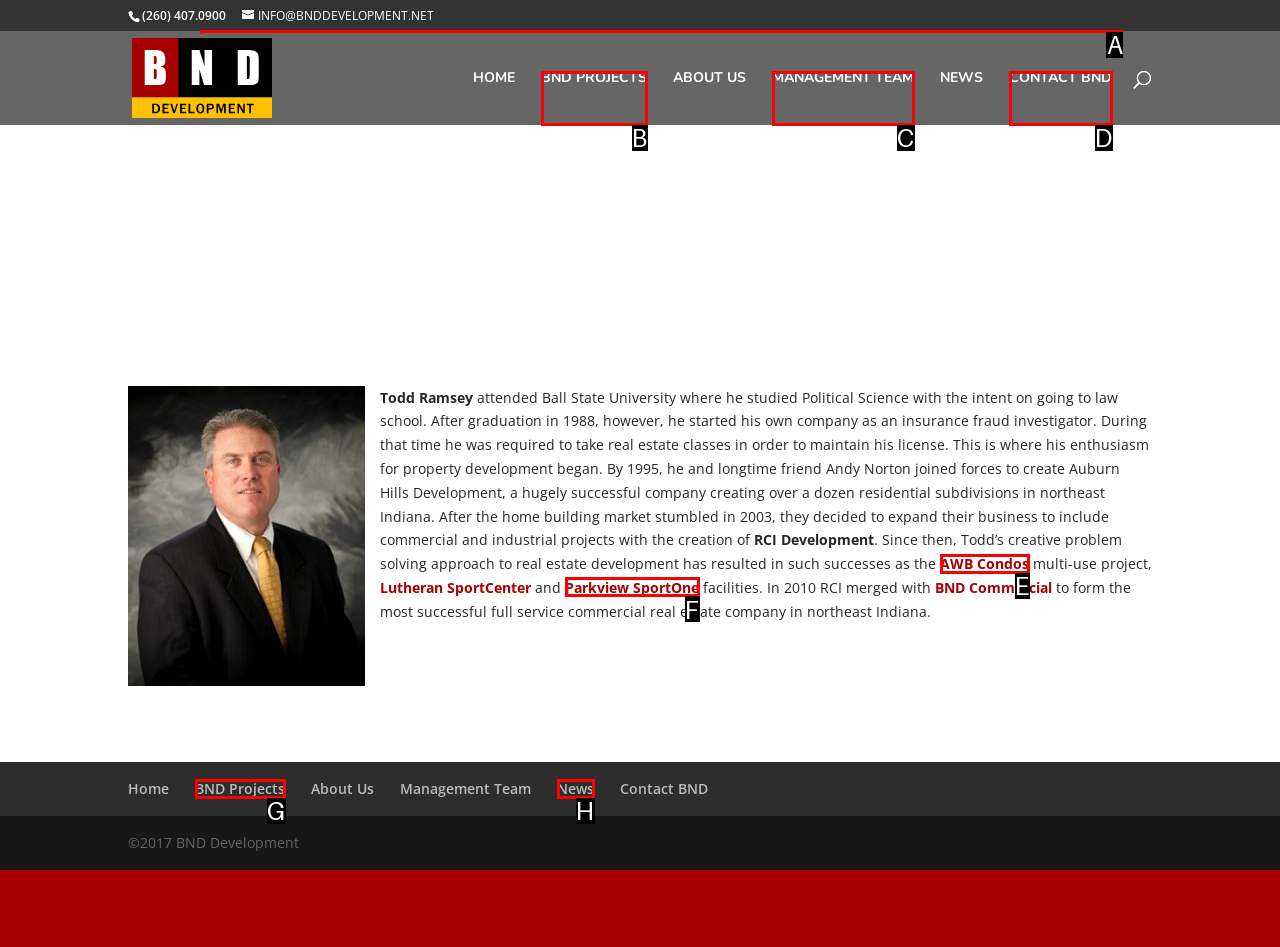Determine the letter of the UI element that you need to click to perform the task: search for something.
Provide your answer with the appropriate option's letter.

A